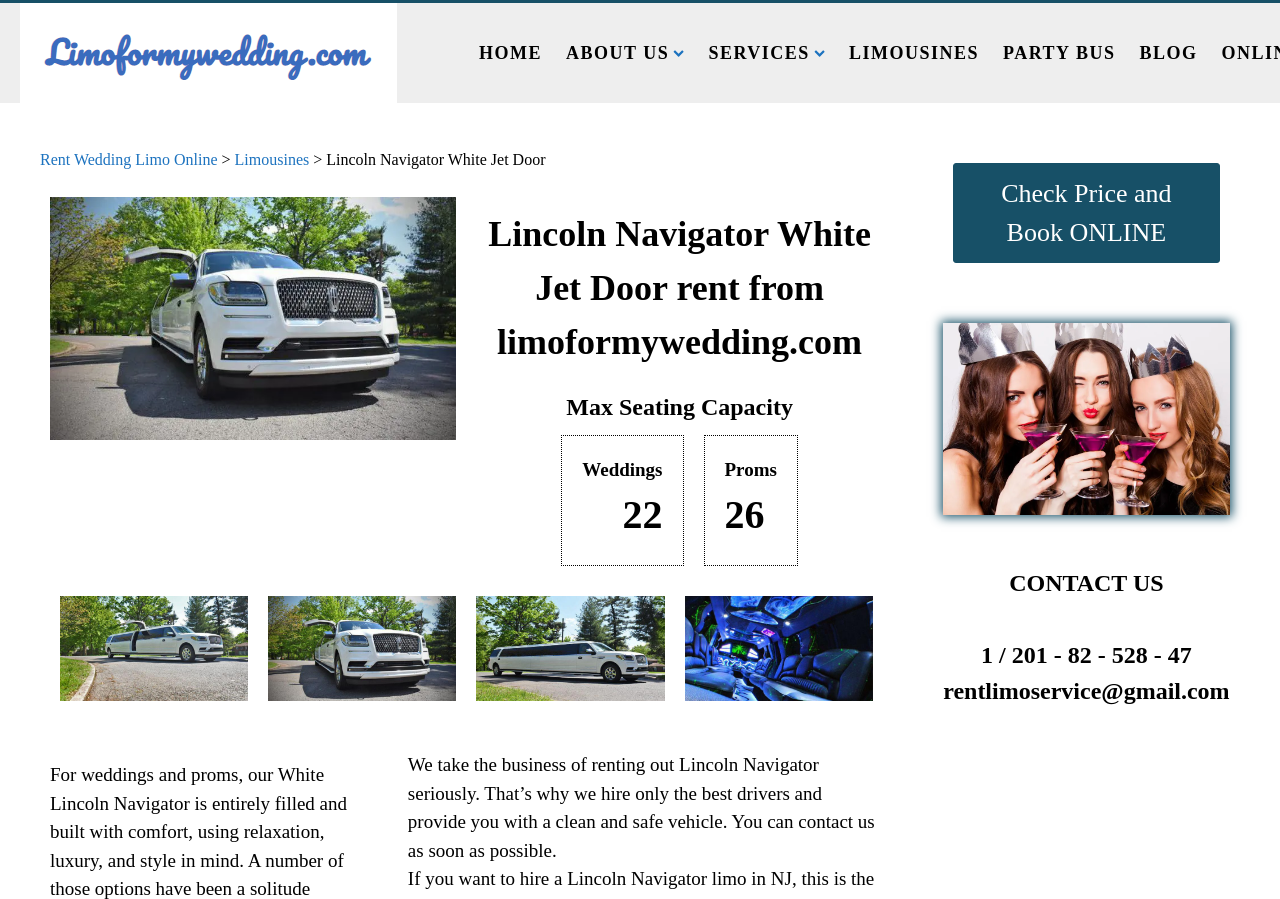Give a detailed account of the webpage.

This webpage is about renting a Lincoln Navigator limousine, specifically the "White Jet Door" model. At the top, there are several links to different sections of the website, including "HOME", "ABOUT US", "SERVICES", "LIMOUSINES", "PARTY BUS", and "BLOG". Below these links, there is a prominent image of a Lincoln Navigator White Jet Door limousine.

To the left of the image, there is a link to "Rent Wedding Limo Online" and a heading that reads "Lincoln Navigator White Jet Door rent from limoformywedding.com". Below this heading, there is a section that displays the maximum seating capacity of the limousine, which is 26.

On the right side of the page, there are three columns of images, each with a figure caption. The images appear to be different views of the Lincoln Navigator White Jet Door limousine. Below these images, there is a paragraph of text that describes the company's commitment to providing clean and safe vehicles with experienced drivers.

At the bottom of the page, there is a call-to-action link to "Check Price and Book ONLINE" and an image of a birthday party. Additionally, there is a "CONTACT US" section with a phone number and email address.